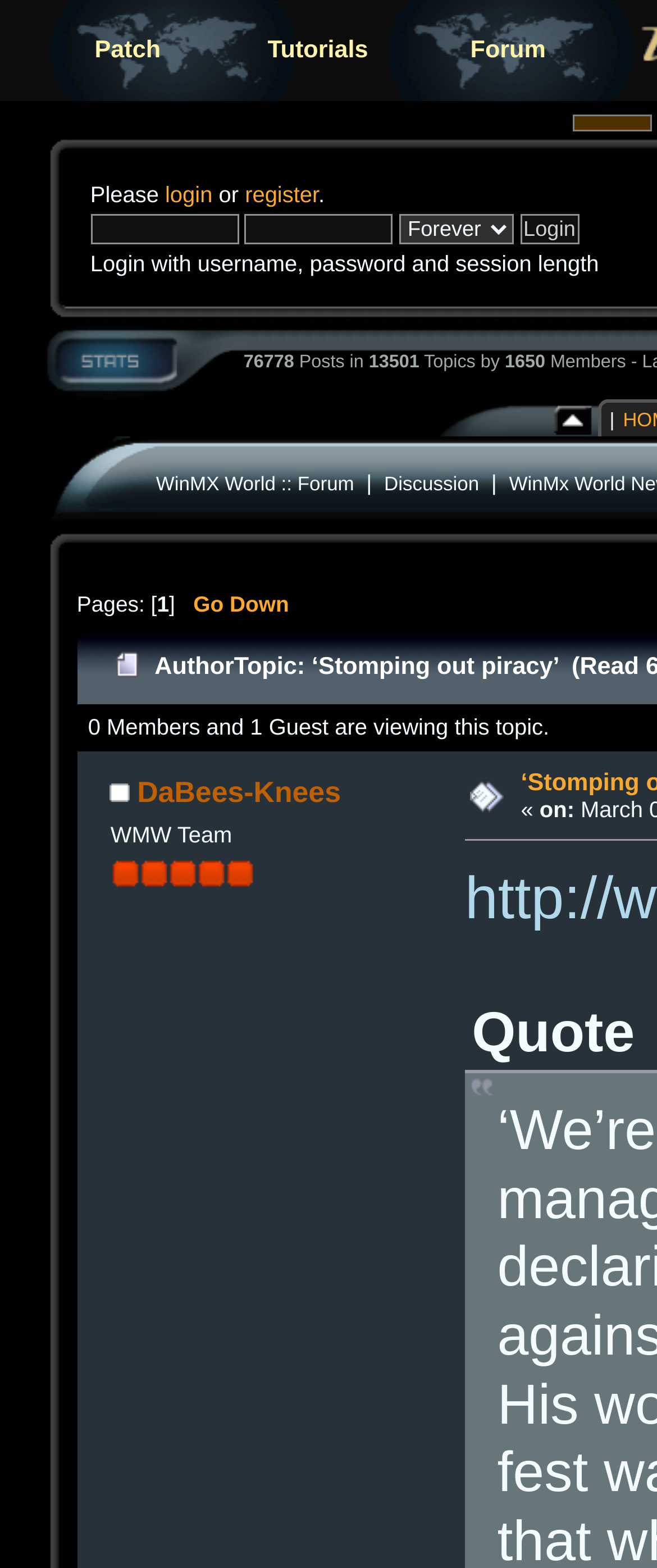What is the topic of the discussion forum?
Refer to the image and respond with a one-word or short-phrase answer.

Not specified